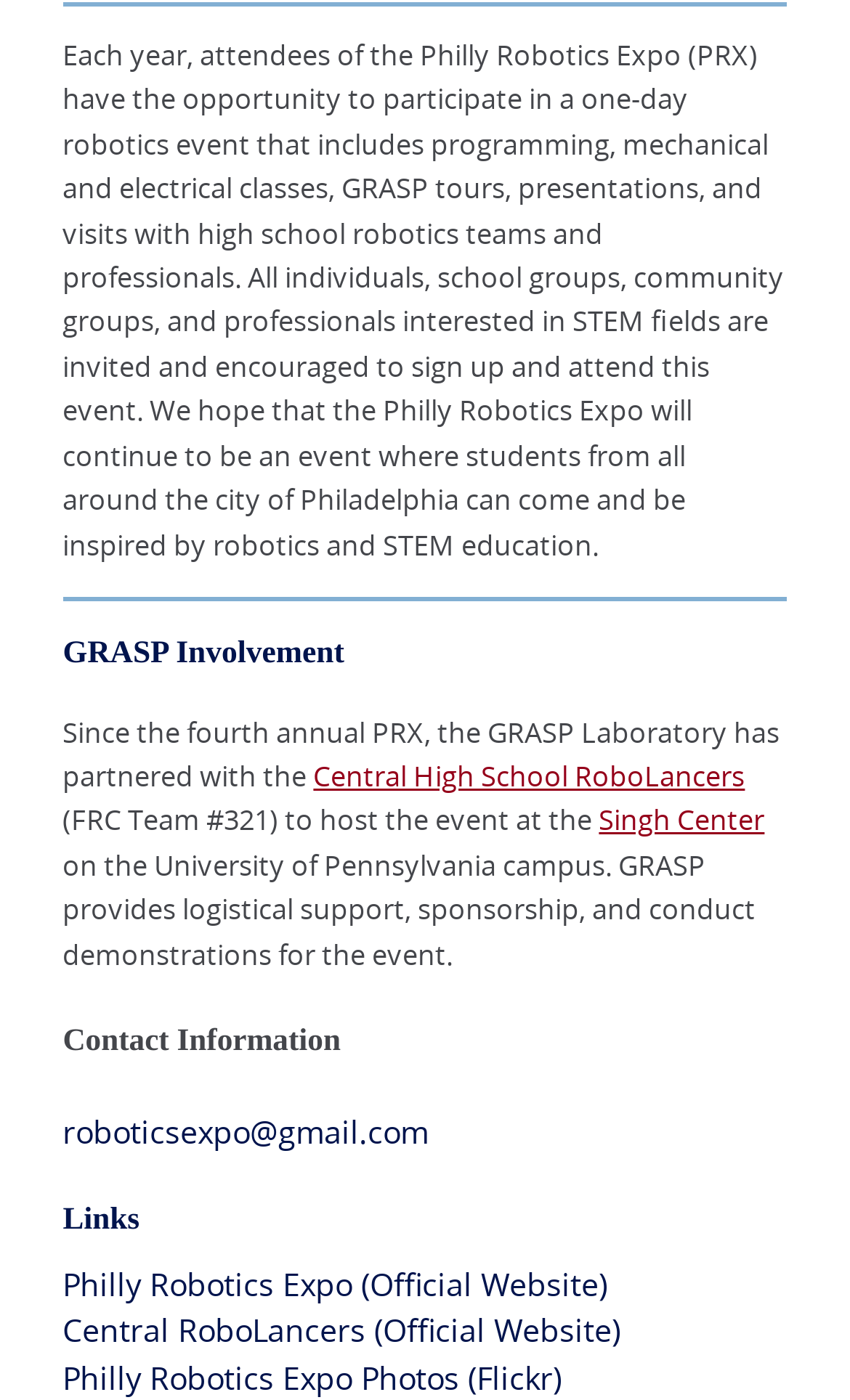Determine the bounding box coordinates of the UI element described below. Use the format (top-left x, top-left y, bottom-right x, bottom-right y) with floating point numbers between 0 and 1: Philly Robotics Expo (Official Website)

[0.074, 0.902, 0.715, 0.932]